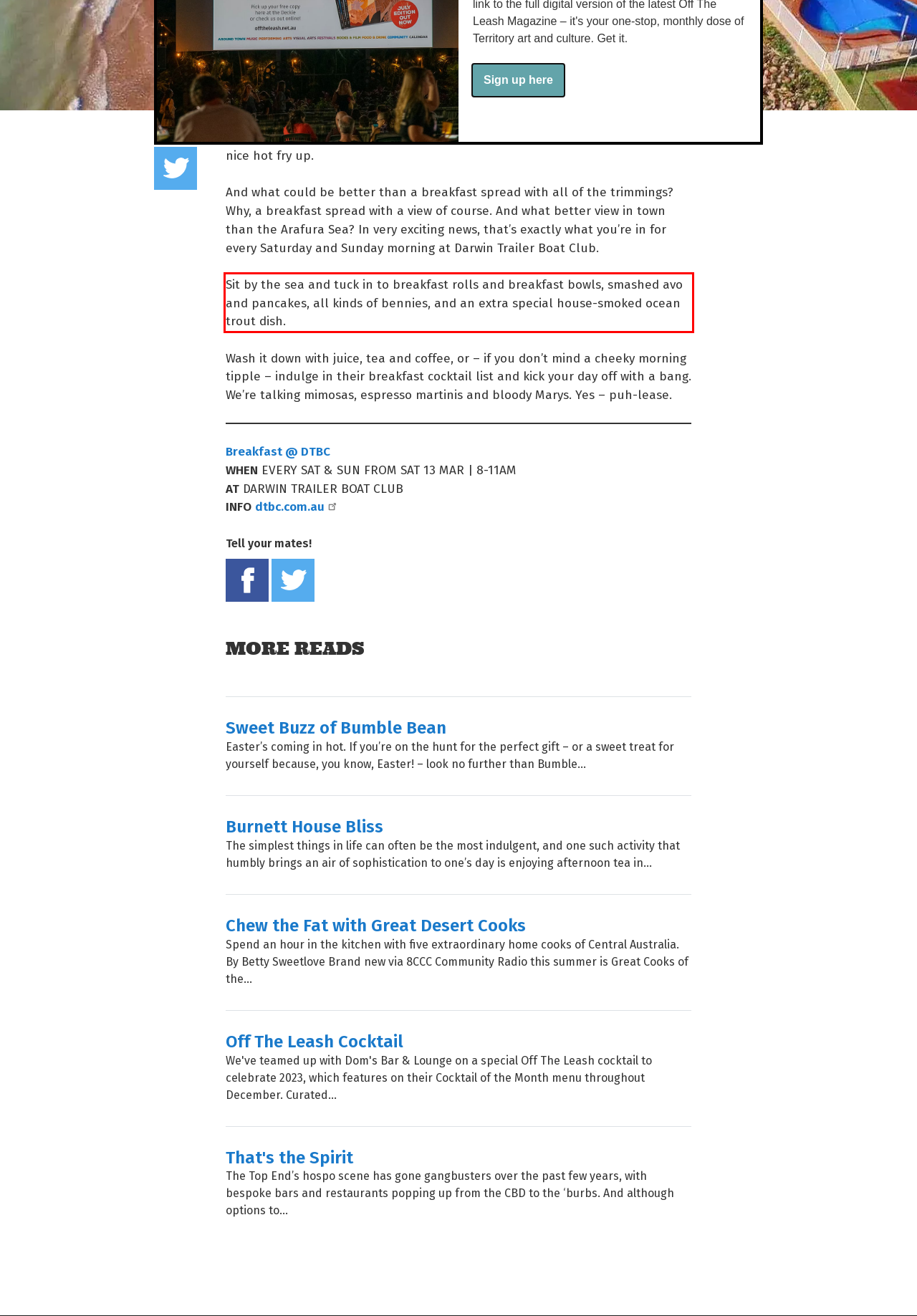Using the webpage screenshot, recognize and capture the text within the red bounding box.

Sit by the sea and tuck in to breakfast rolls and breakfast bowls, smashed avo and pancakes, all kinds of bennies, and an extra special house-smoked ocean trout dish.